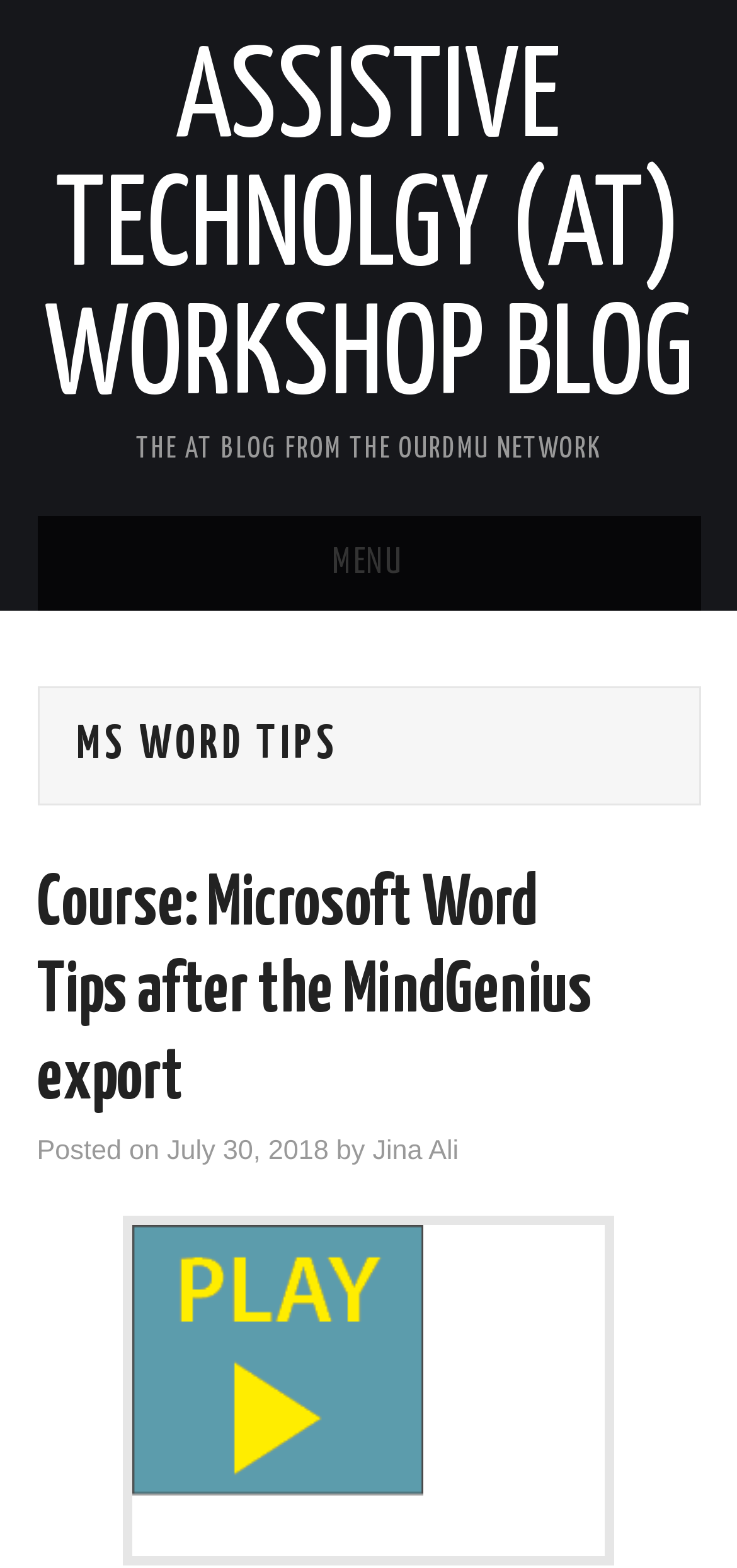Identify the bounding box of the HTML element described here: "Assistive Technolgy (AT) Workshop Blog". Provide the coordinates as four float numbers between 0 and 1: [left, top, right, bottom].

[0.06, 0.027, 0.94, 0.268]